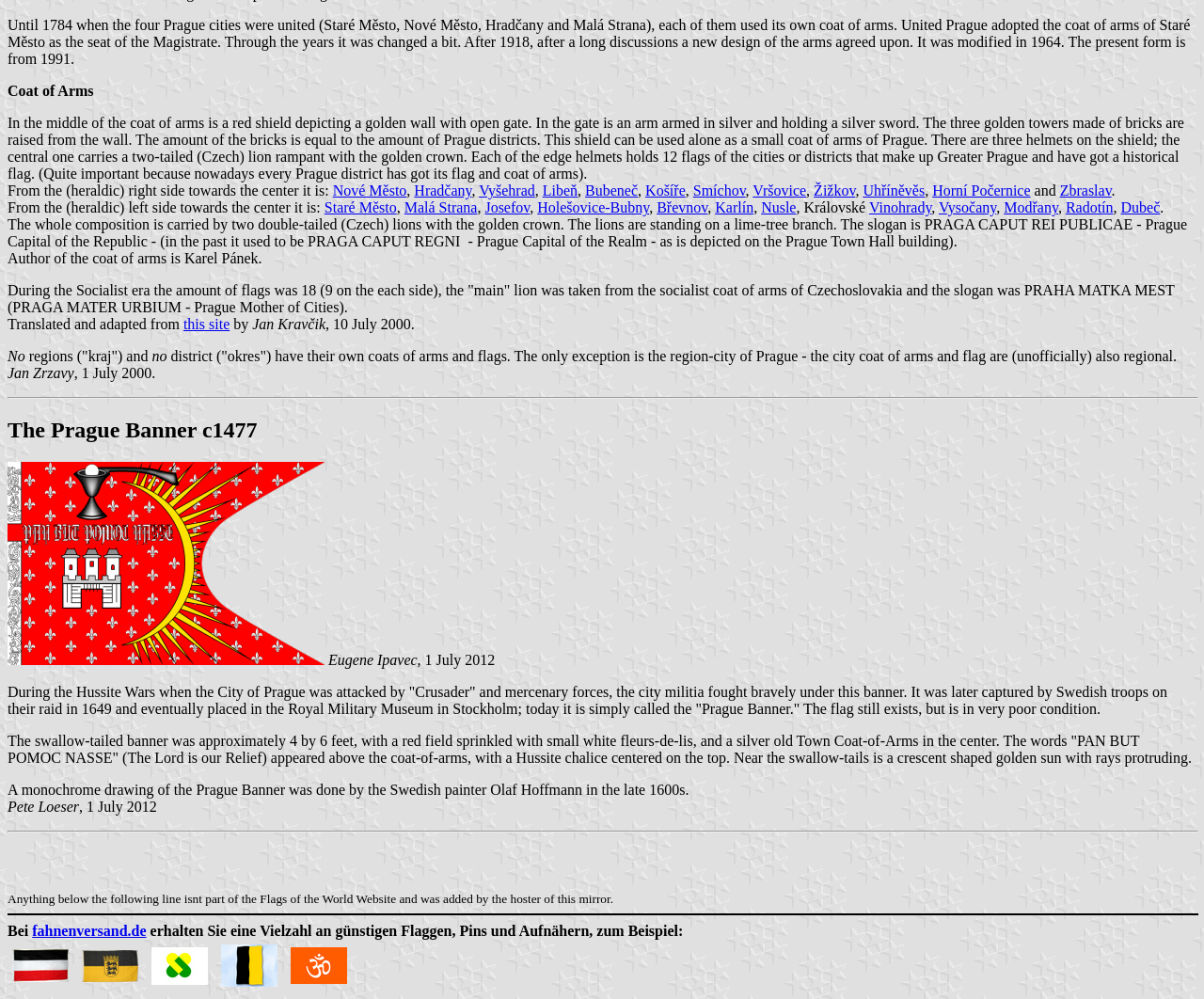What is the coat of arms of Prague?
Examine the image and give a concise answer in one word or a short phrase.

A red shield with a golden wall and open gate